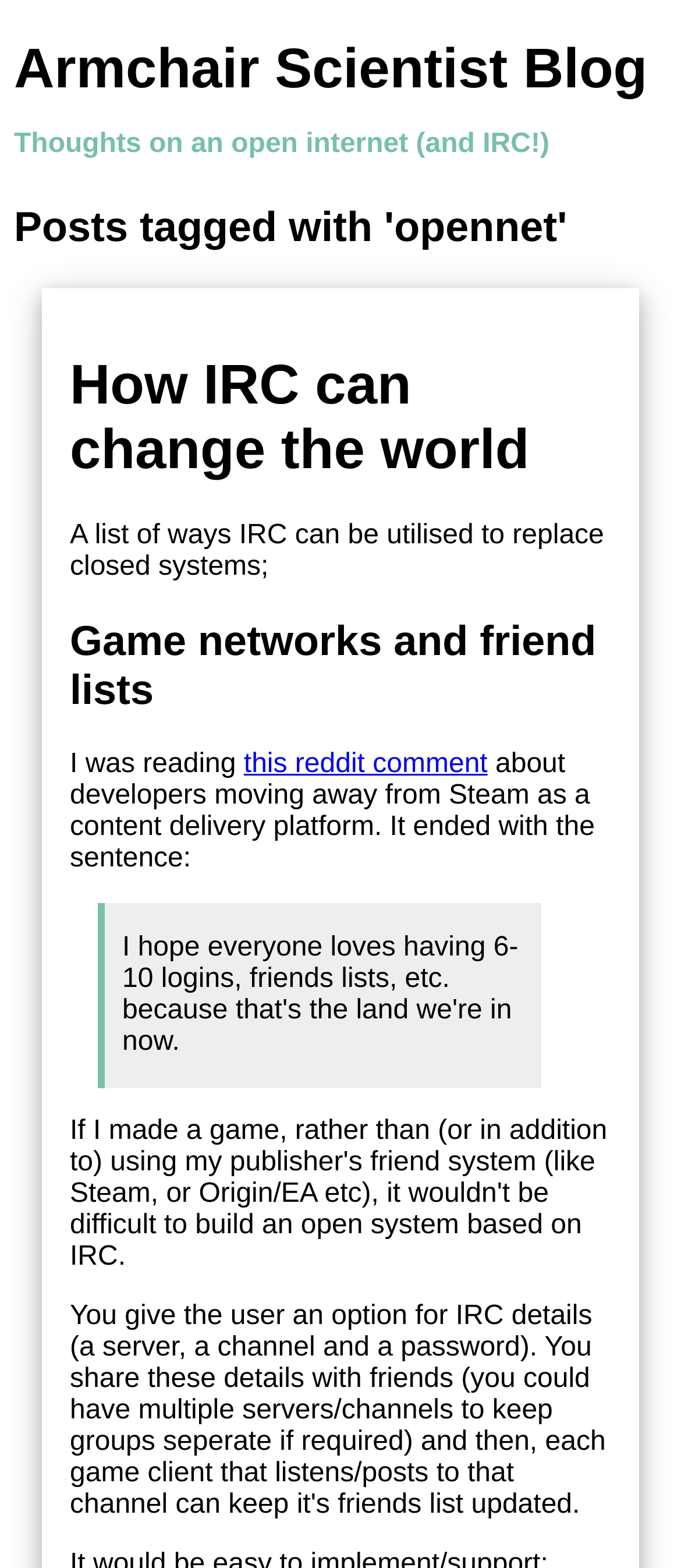Offer a detailed explanation of the webpage layout and contents.

The webpage is a blog titled "Armchair Scientist Blog" with a subtitle "Thoughts on an open internet (and IRC!)". Below the title, there is a heading that indicates the posts are tagged with "opennet". 

The main content of the blog consists of three sections, each with a heading. The first section is titled "How IRC can change the world" and is located near the top of the page. Below this heading, there is a paragraph of text that lists ways IRC can be utilized to replace closed systems.

The second section is titled "Game networks and friend lists" and is positioned below the first section. This section starts with a sentence of text, followed by a link to a Reddit comment, and then continues with another sentence of text.

The third section is a blockquote, which is indented and set apart from the rest of the text, located at the bottom of the page.